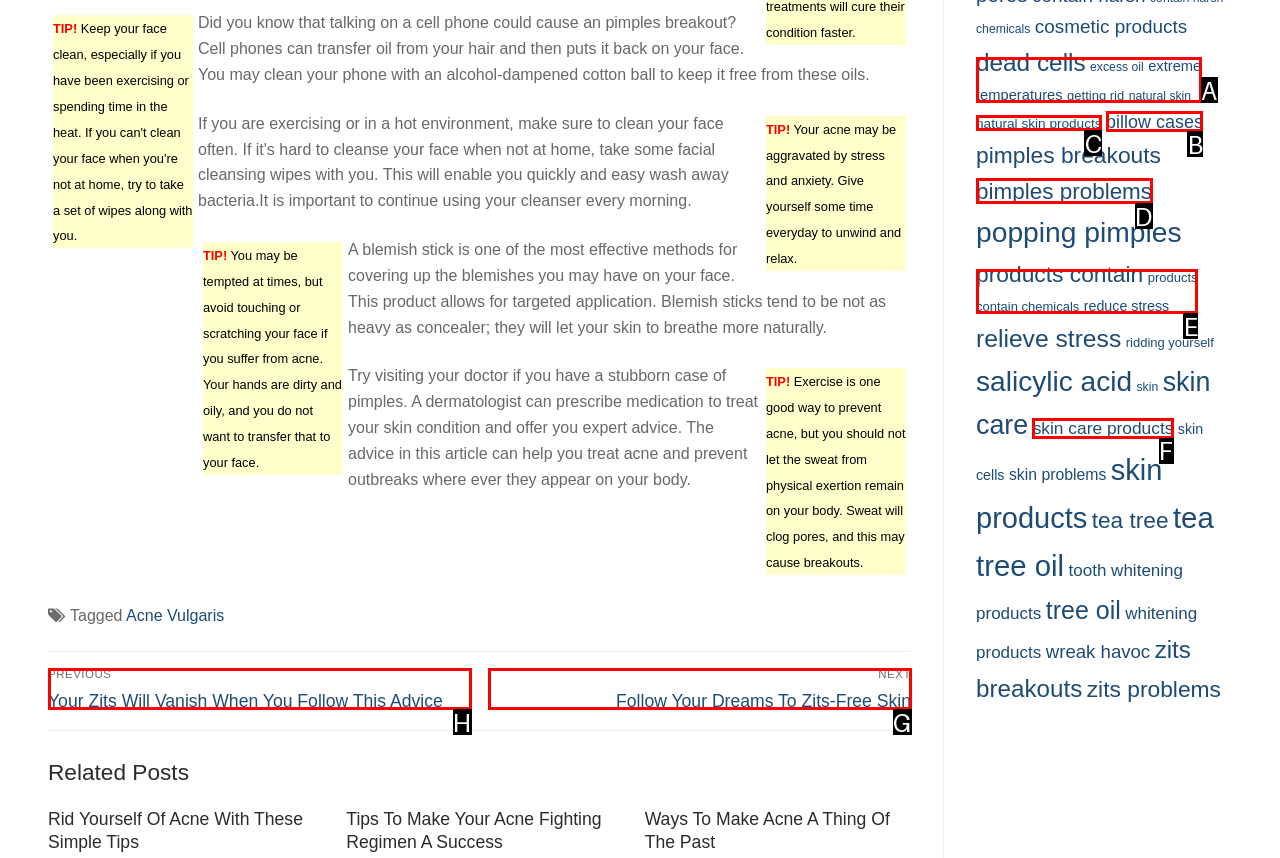Determine the HTML element to click for the instruction: Visit 'Previous post: Your Zits Will Vanish When You Follow This Advice'.
Answer with the letter corresponding to the correct choice from the provided options.

H